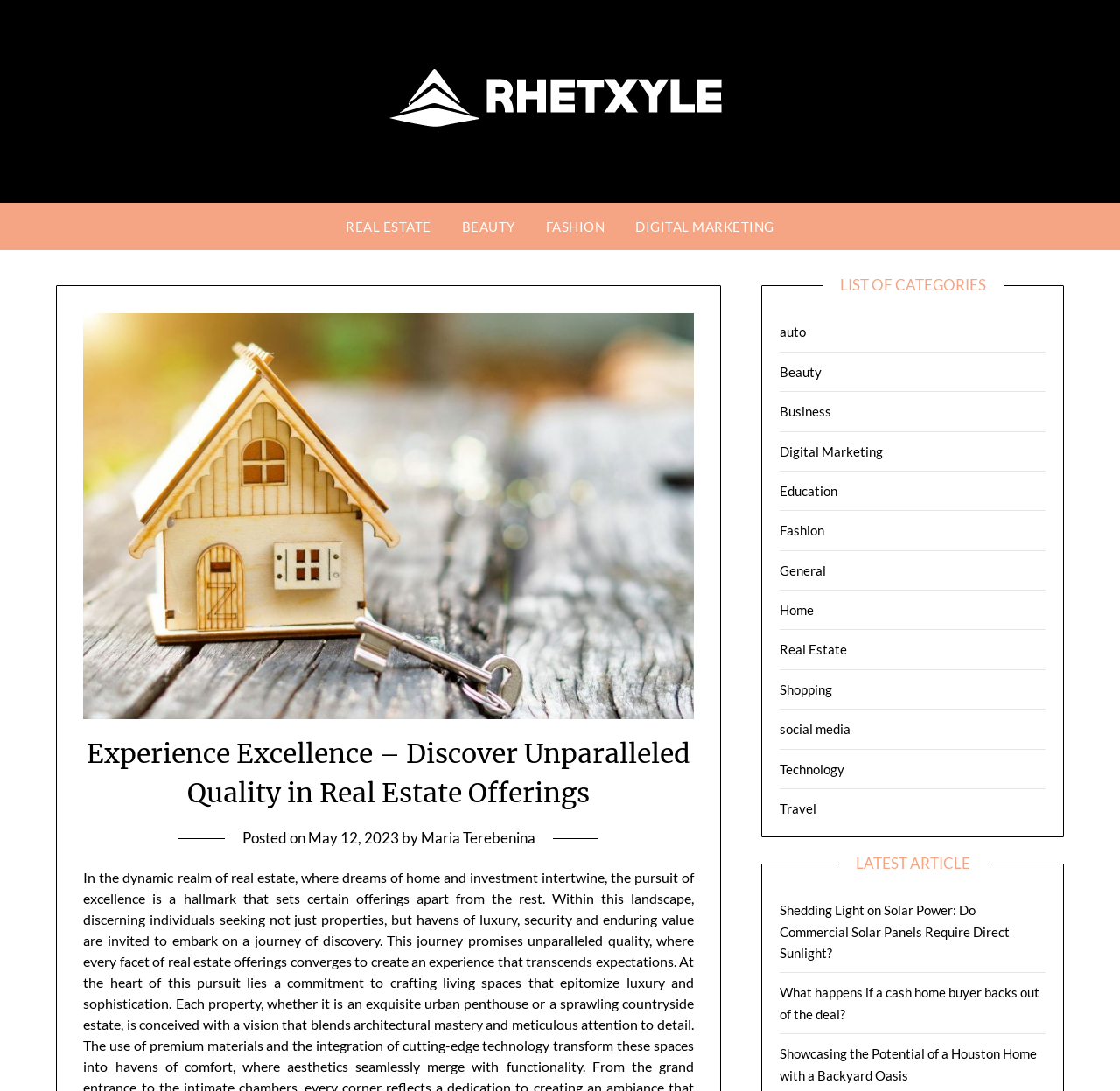Locate the bounding box coordinates of the area you need to click to fulfill this instruction: 'Explore the category of Digital Marketing'. The coordinates must be in the form of four float numbers ranging from 0 to 1: [left, top, right, bottom].

[0.555, 0.186, 0.704, 0.23]